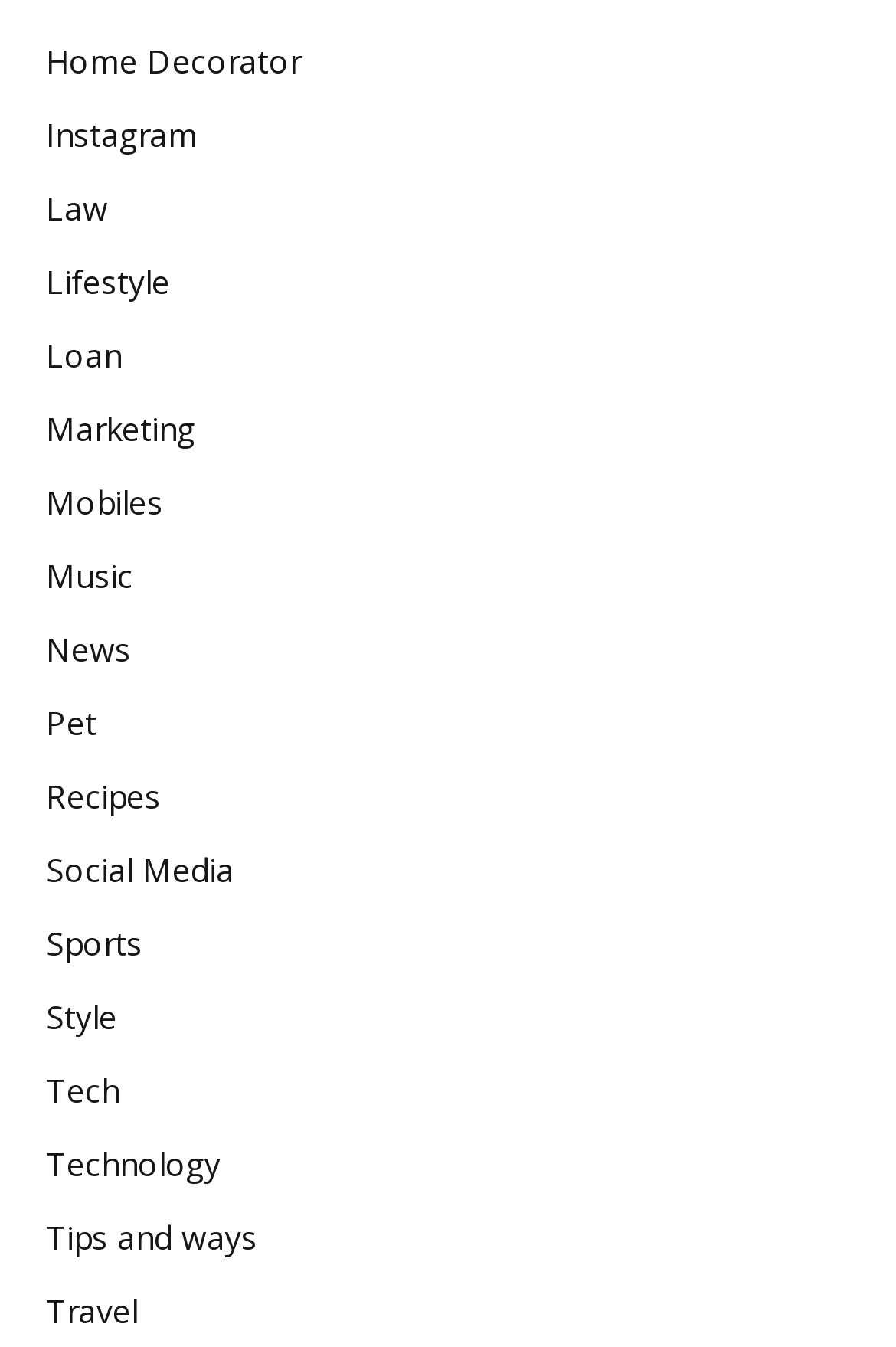Highlight the bounding box coordinates of the element you need to click to perform the following instruction: "Read Quora Rank a News Blog article."

None